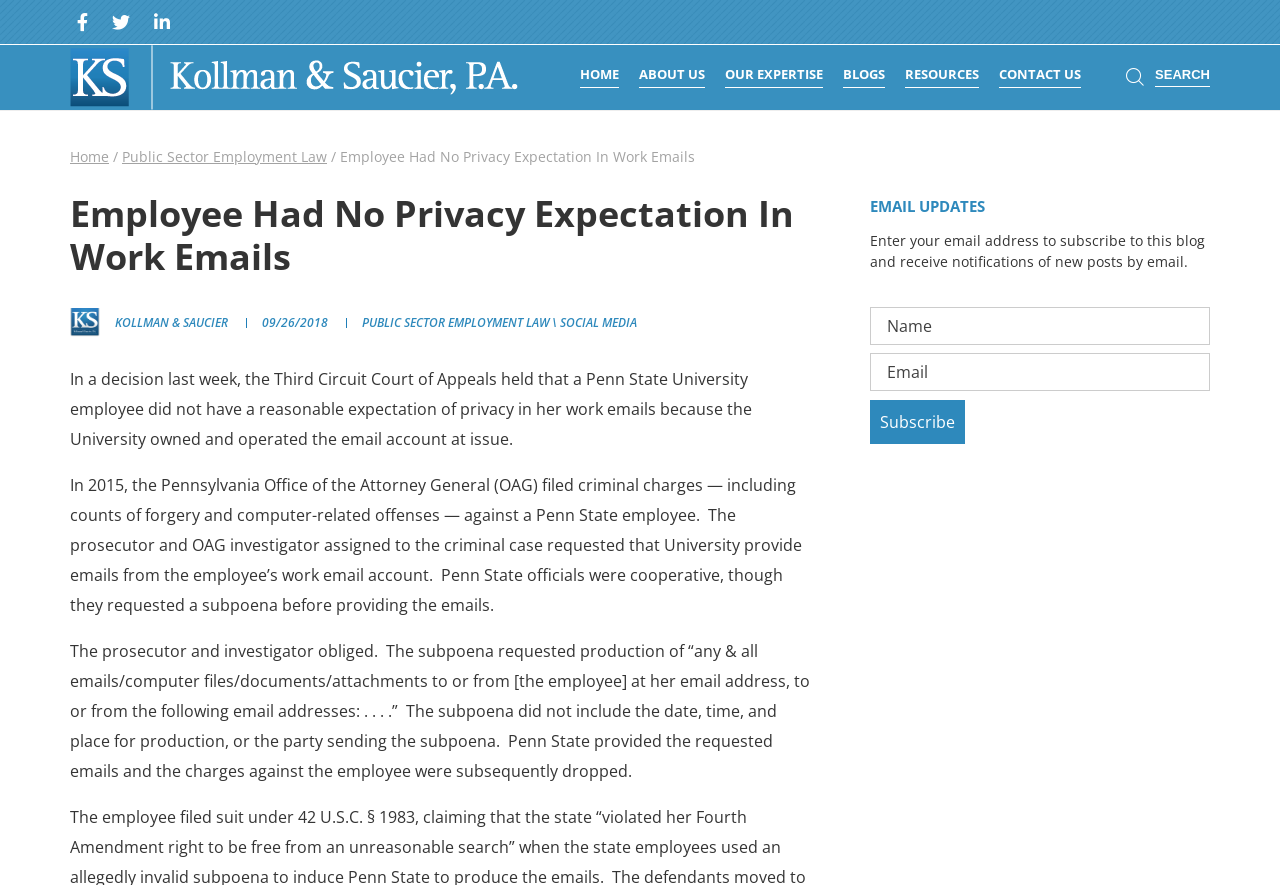What is the name of the law firm?
Examine the screenshot and reply with a single word or phrase.

Kollman & Saucier P.A.